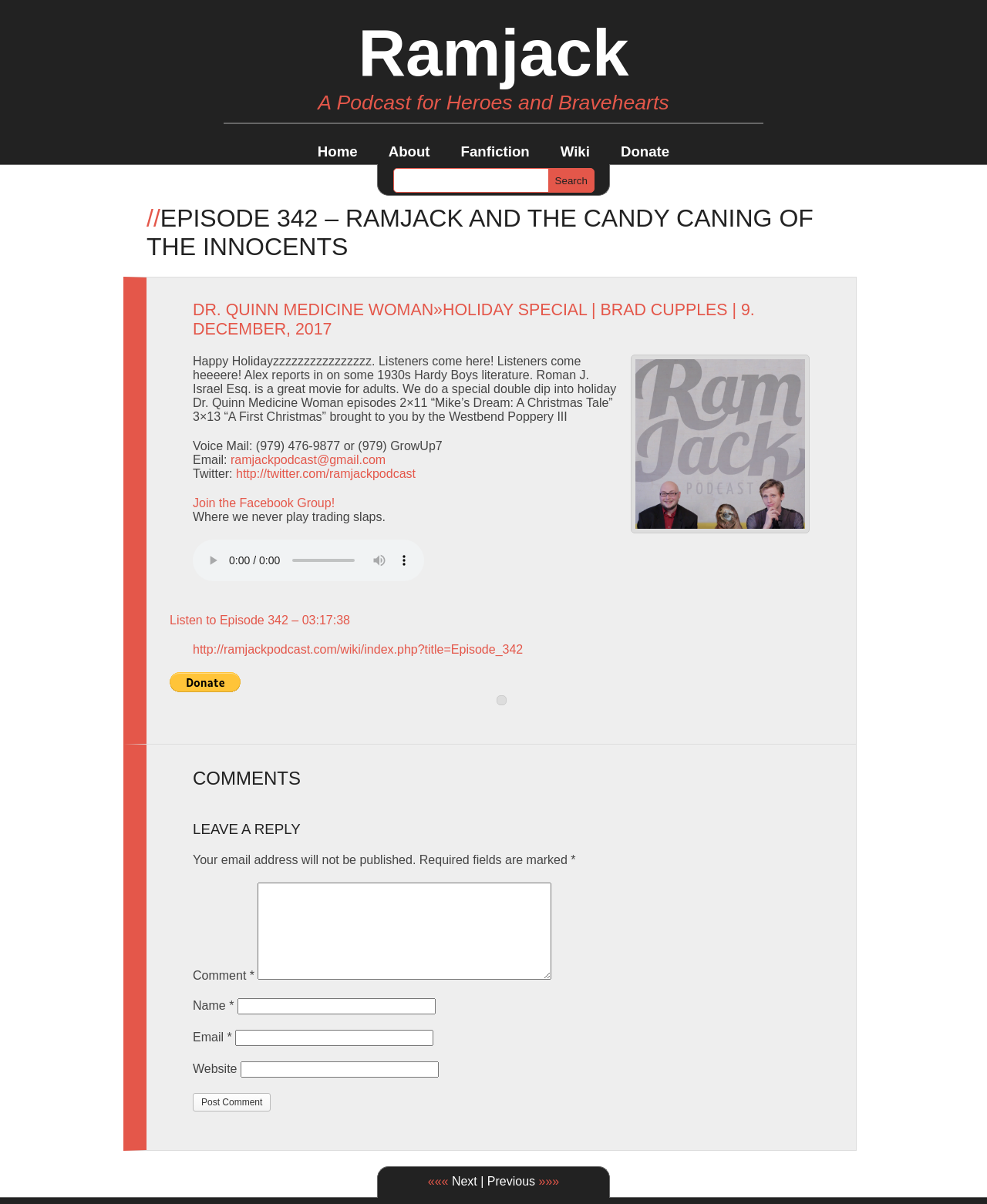Refer to the image and answer the question with as much detail as possible: How many fields are required to leave a comment?

To leave a comment, users must fill out the 'Comment', 'Name', and 'Email' fields, which are marked as required. By counting these fields, we can determine that 3 fields are required to leave a comment.